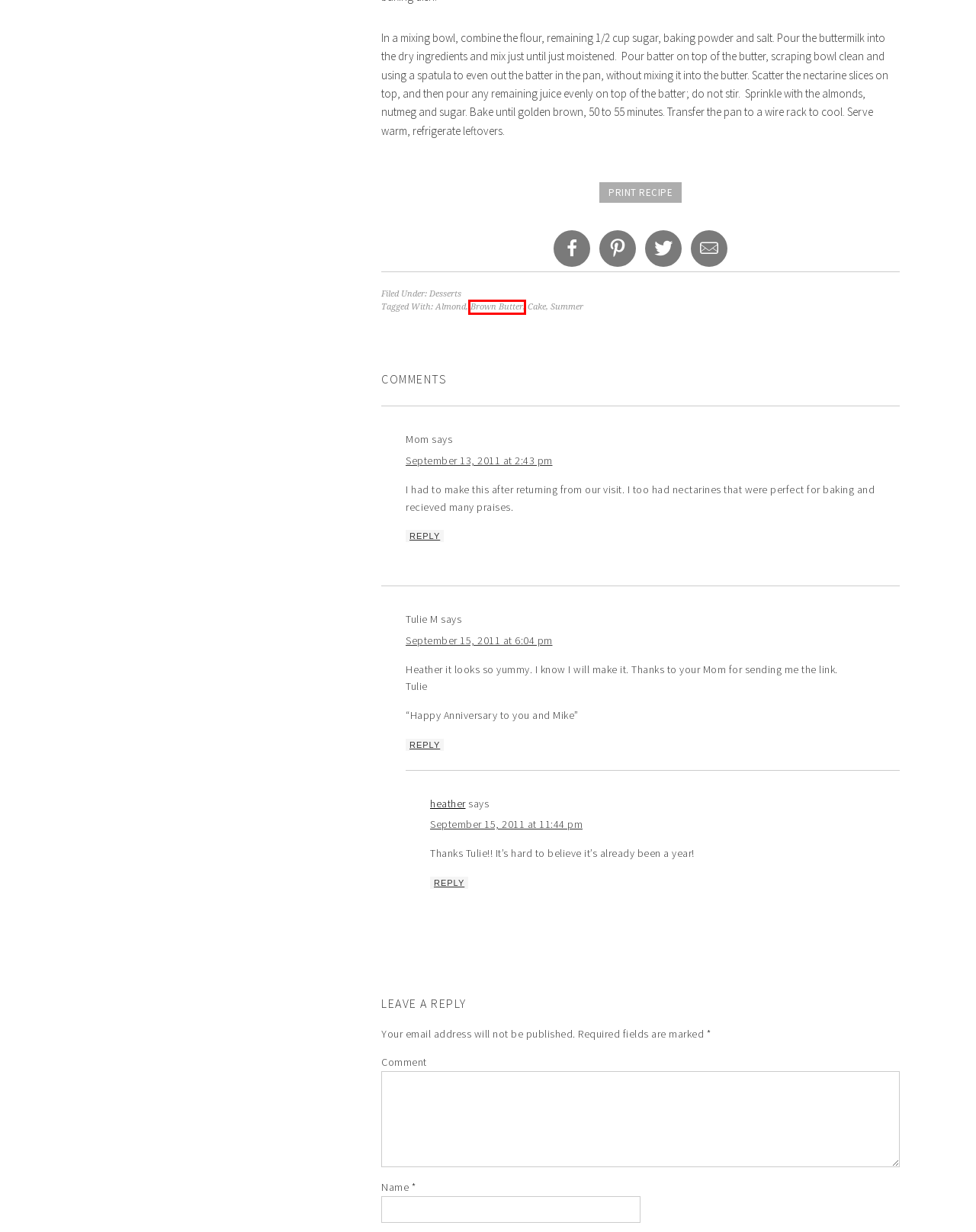Observe the screenshot of a webpage with a red bounding box highlighting an element. Choose the webpage description that accurately reflects the new page after the element within the bounding box is clicked. Here are the candidates:
A. Sides
B. Heather Homemade –
C. Almond
D. Travel
E. Brown Butter
F. Summer
G. Soups & Stews
H. Heather Homemade

E